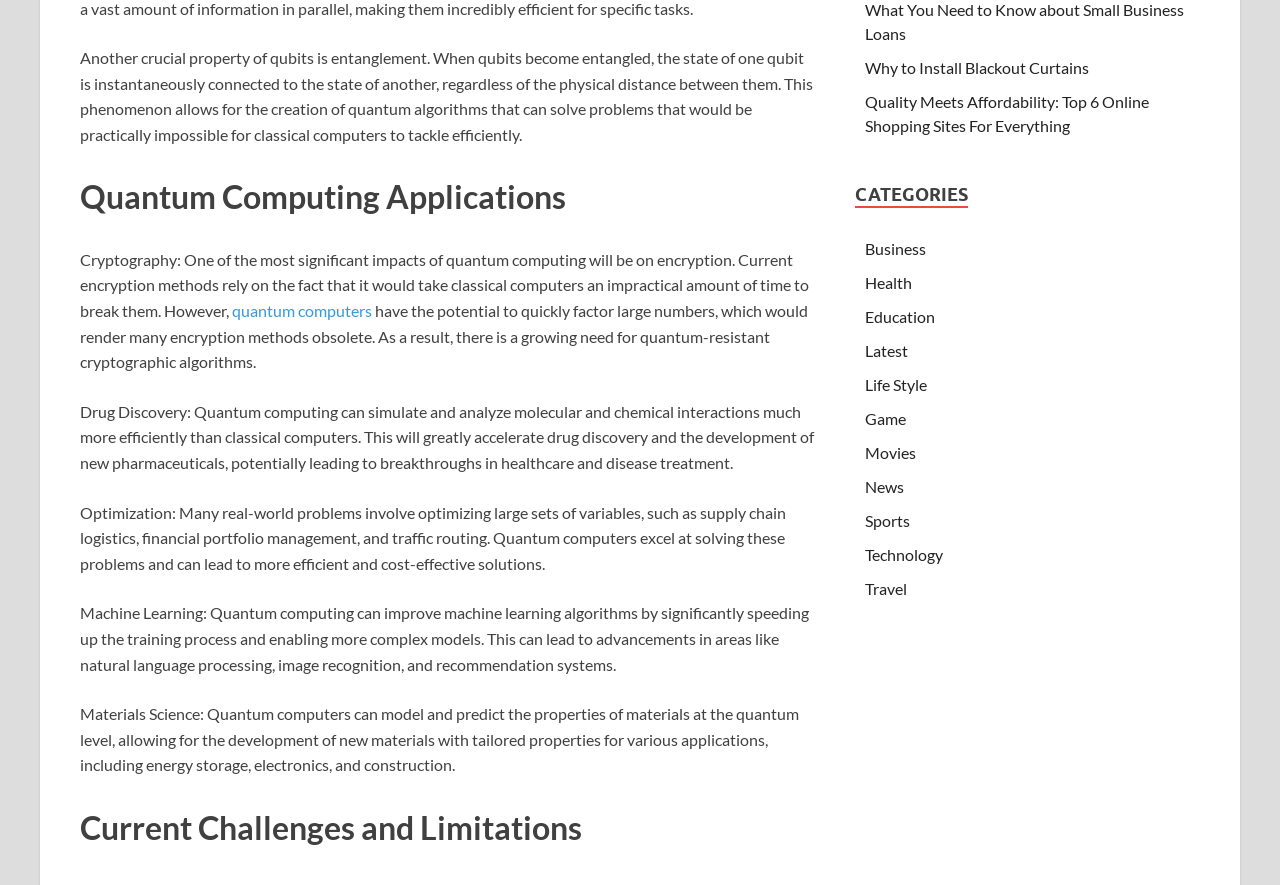What is the category of the link 'Why to Install Blackout Curtains'?
Based on the screenshot, answer the question with a single word or phrase.

Life Style